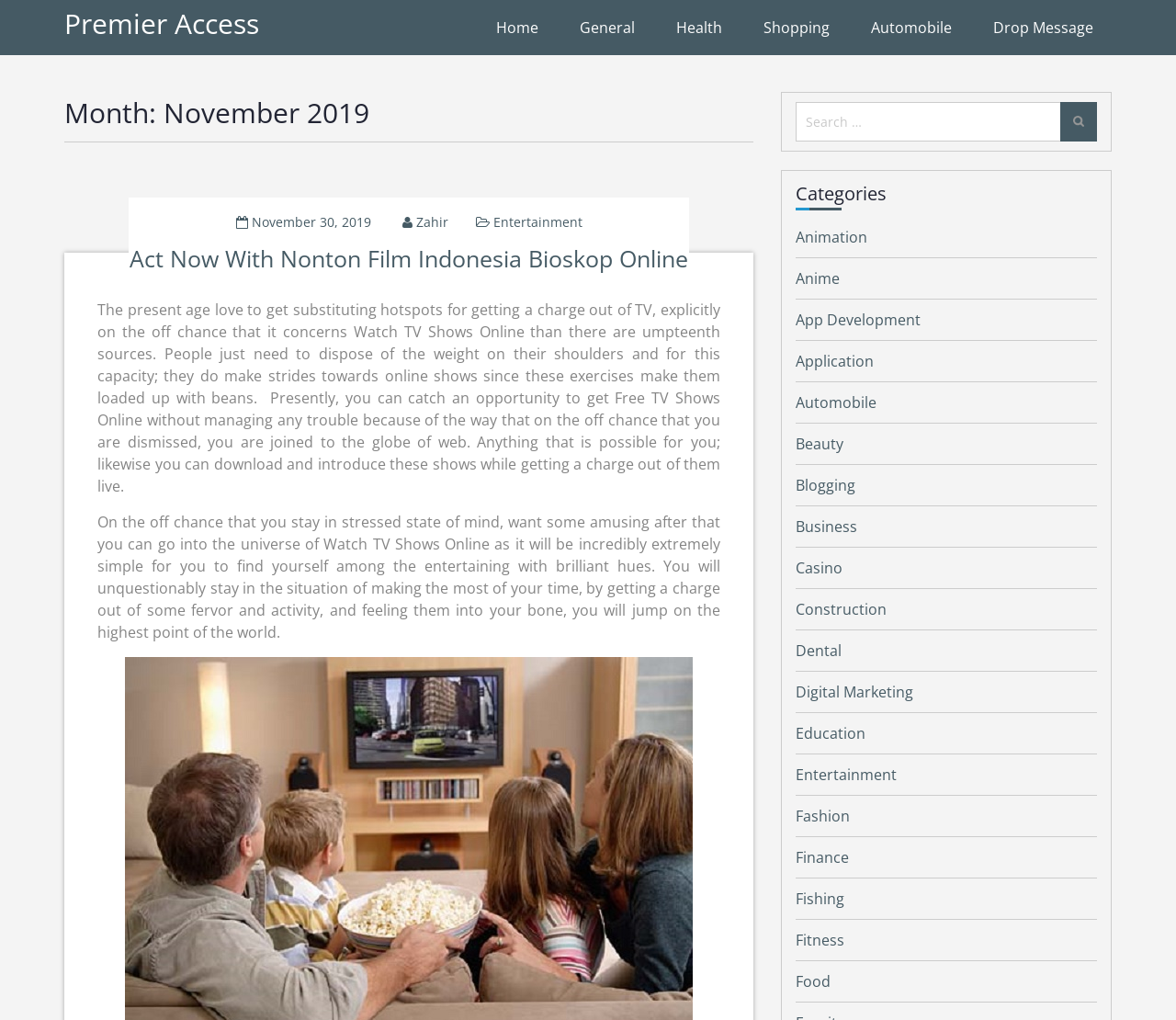Identify the bounding box coordinates of the clickable region to carry out the given instruction: "Search for something".

[0.677, 0.1, 0.933, 0.139]